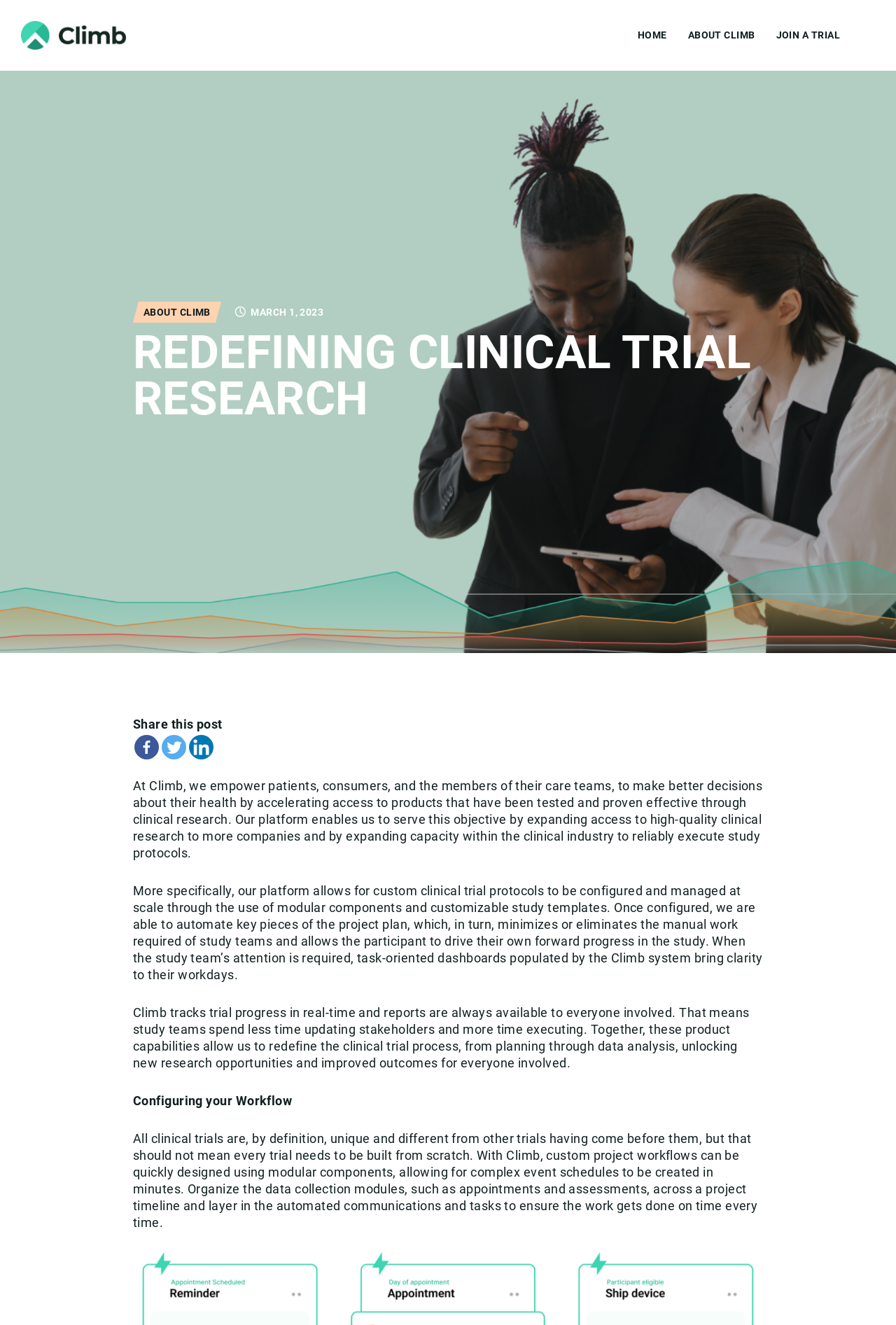Your task is to extract the text of the main heading from the webpage.

REDEFINING CLINICAL TRIAL RESEARCH